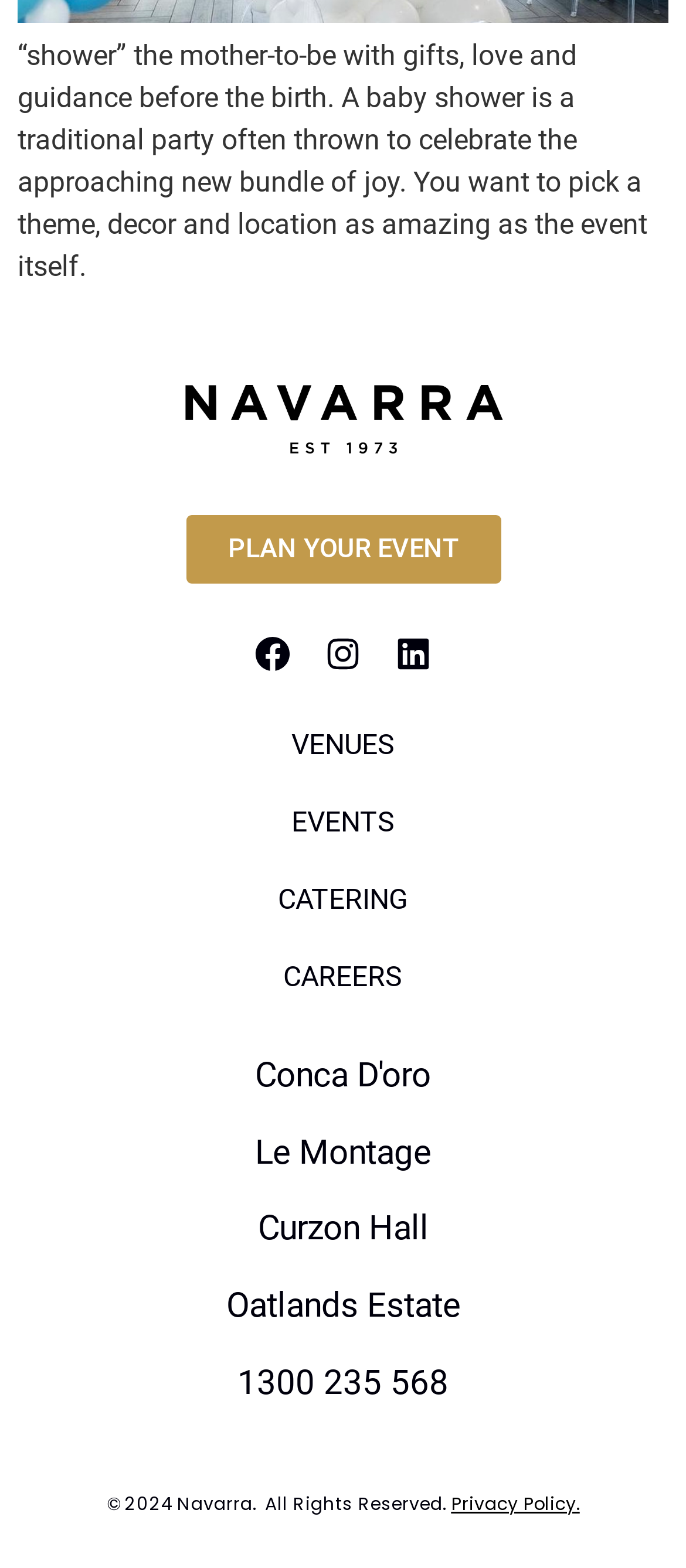Kindly determine the bounding box coordinates for the clickable area to achieve the given instruction: "Read the Privacy Policy".

[0.658, 0.95, 0.845, 0.967]